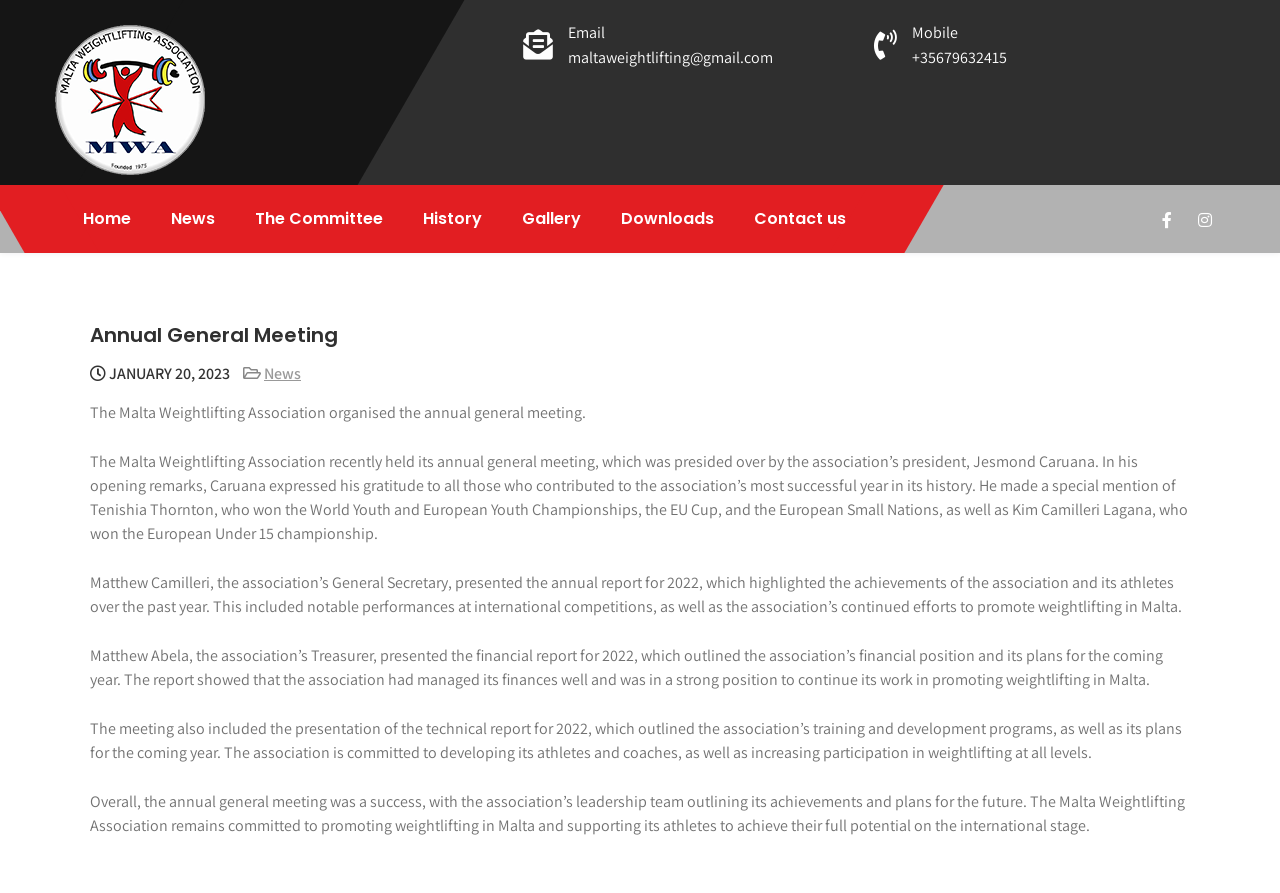Extract the bounding box of the UI element described as: "Home".

[0.051, 0.207, 0.116, 0.283]